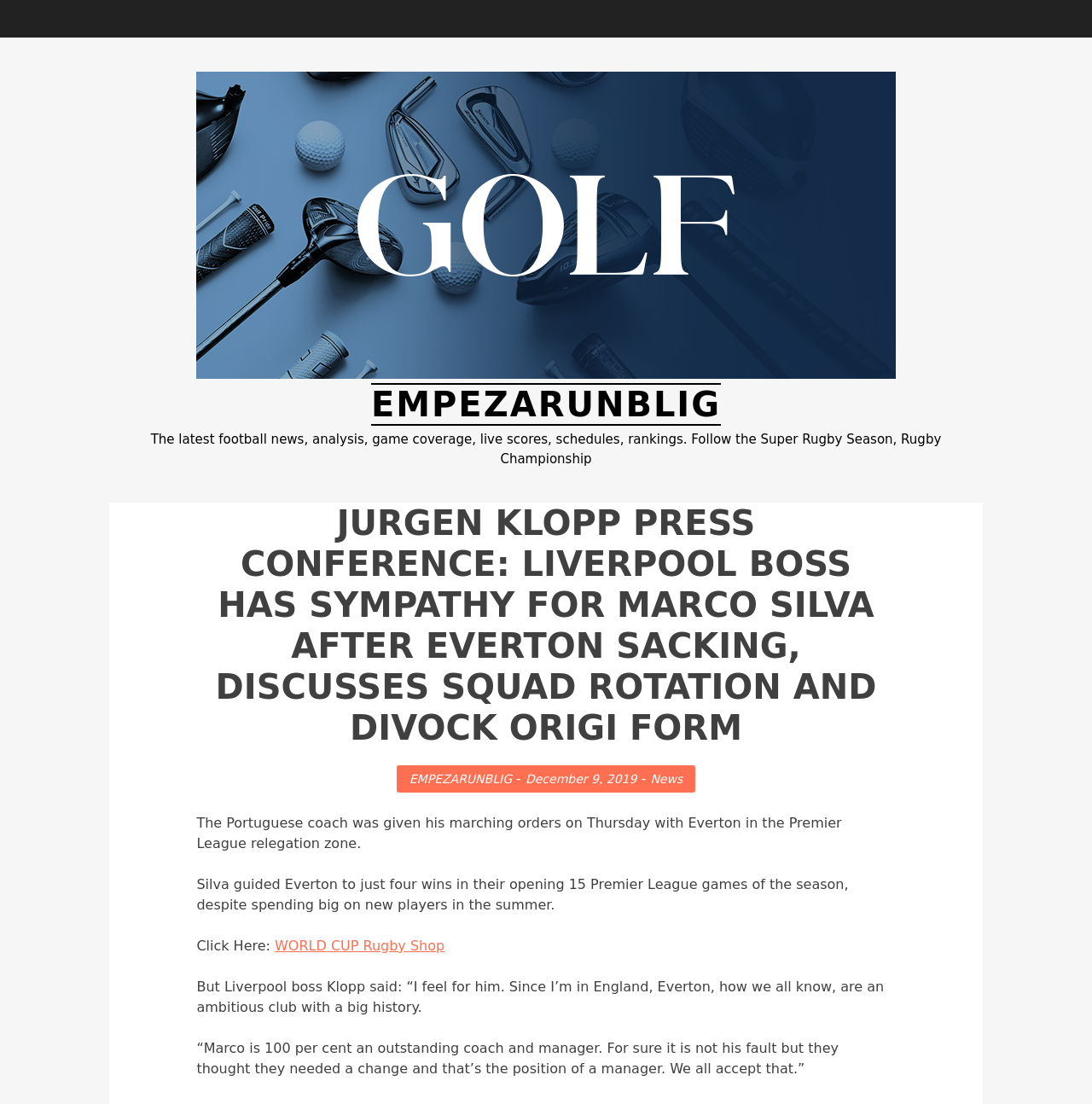Please identify the coordinates of the bounding box for the clickable region that will accomplish this instruction: "Go to WORLD CUP Rugby Shop".

[0.252, 0.849, 0.407, 0.864]